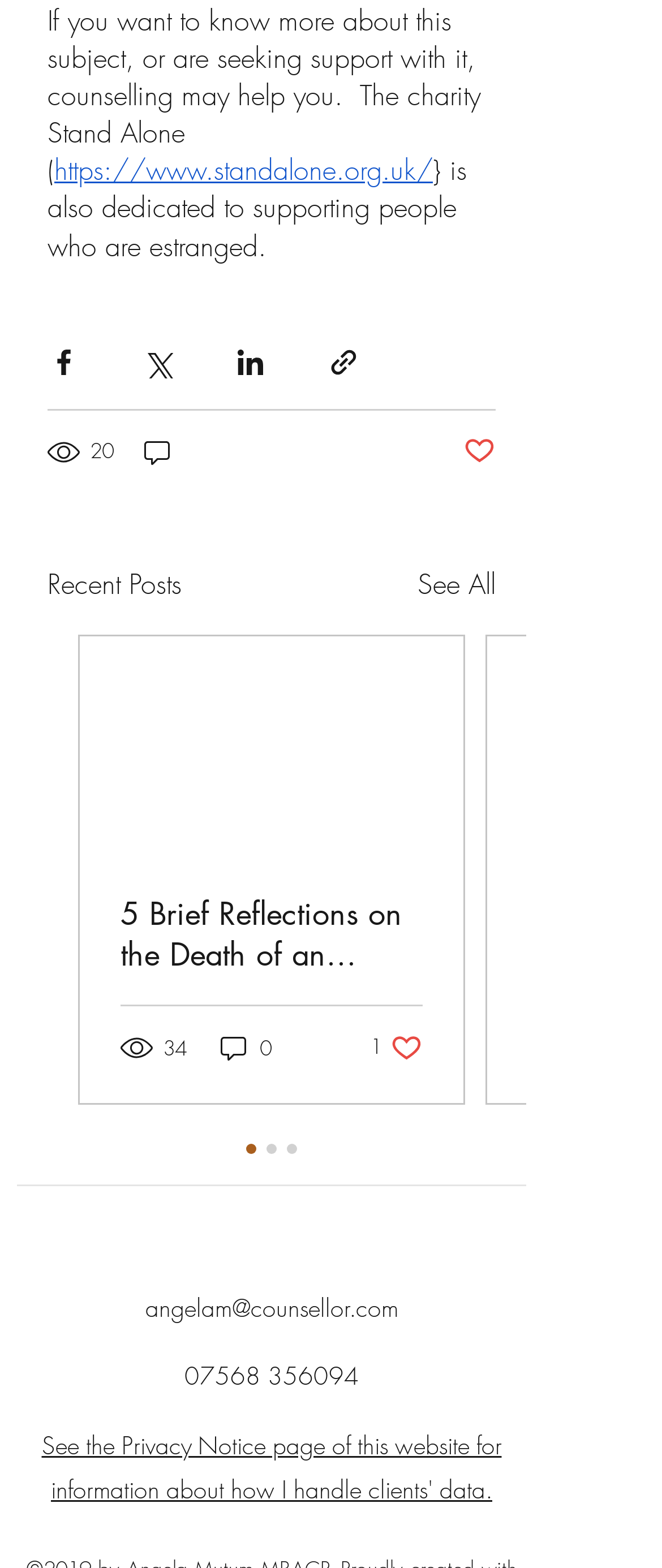Given the content of the image, can you provide a detailed answer to the question?
What is the charity mentioned in the text?

The charity is mentioned in the text as 'The charity Stand Alone' which is dedicated to supporting people who are estranged.